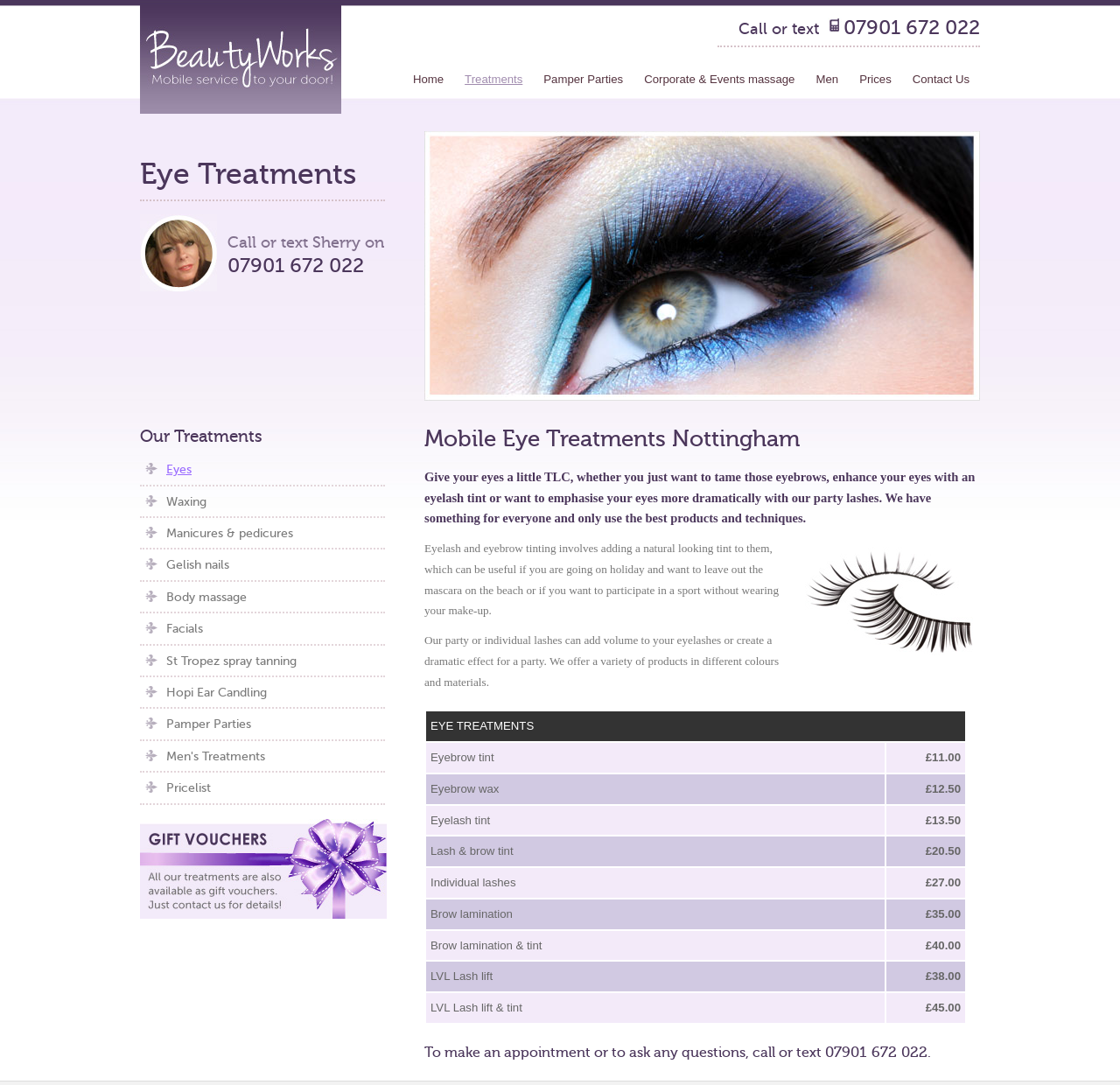Please identify the bounding box coordinates of the element's region that I should click in order to complete the following instruction: "Click the 'Eyes' link". The bounding box coordinates consist of four float numbers between 0 and 1, i.e., [left, top, right, bottom].

[0.125, 0.419, 0.344, 0.448]